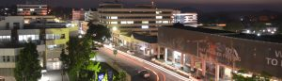What type of landscape is shown in the image?
Please provide a comprehensive and detailed answer to the question.

The image caption describes the scene as a 'bustling urban landscape', which indicates that the image depicts a city or urban area, rather than a natural or rural landscape.